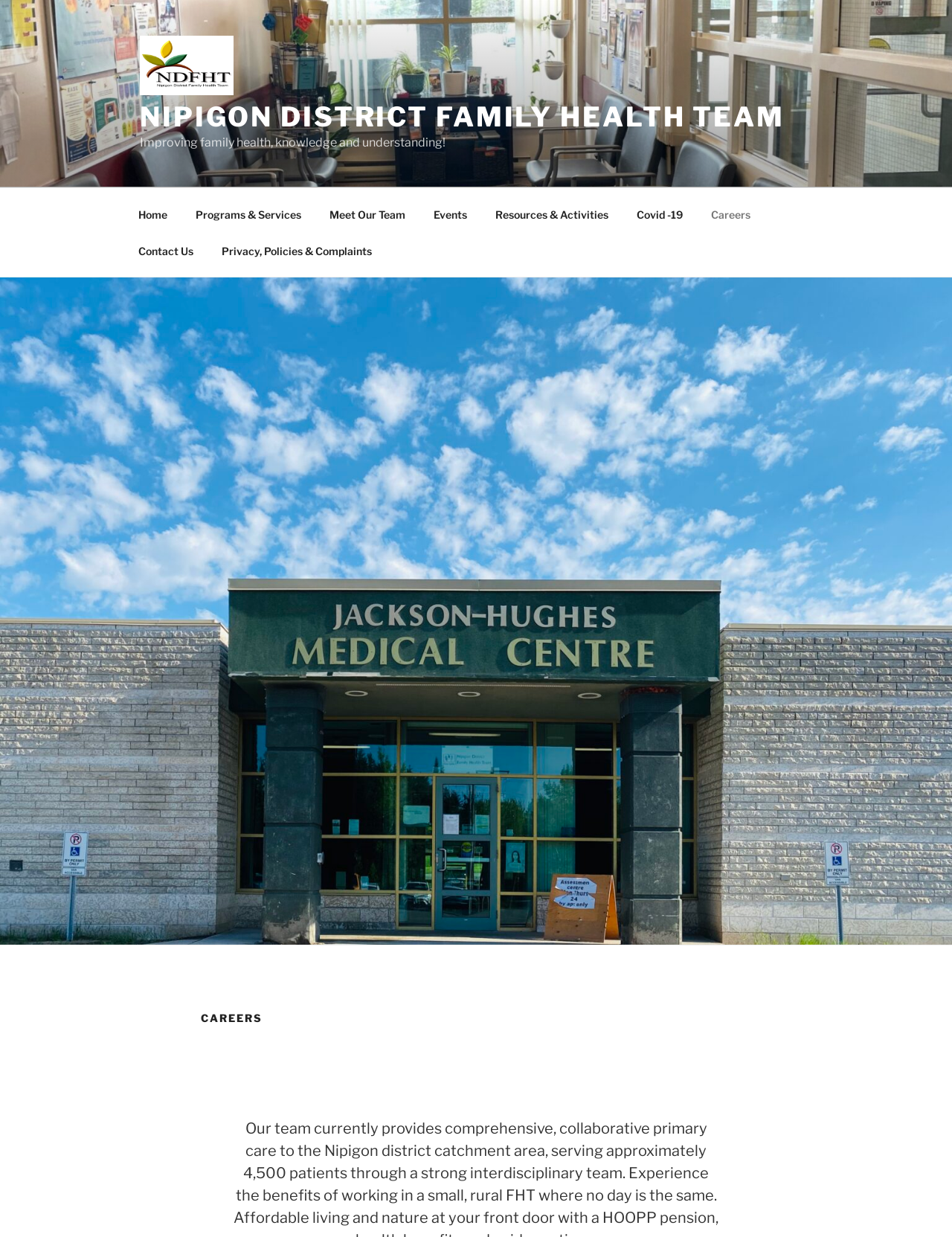What is the slogan of the organization?
Respond with a short answer, either a single word or a phrase, based on the image.

Improving family health, knowledge and understanding!